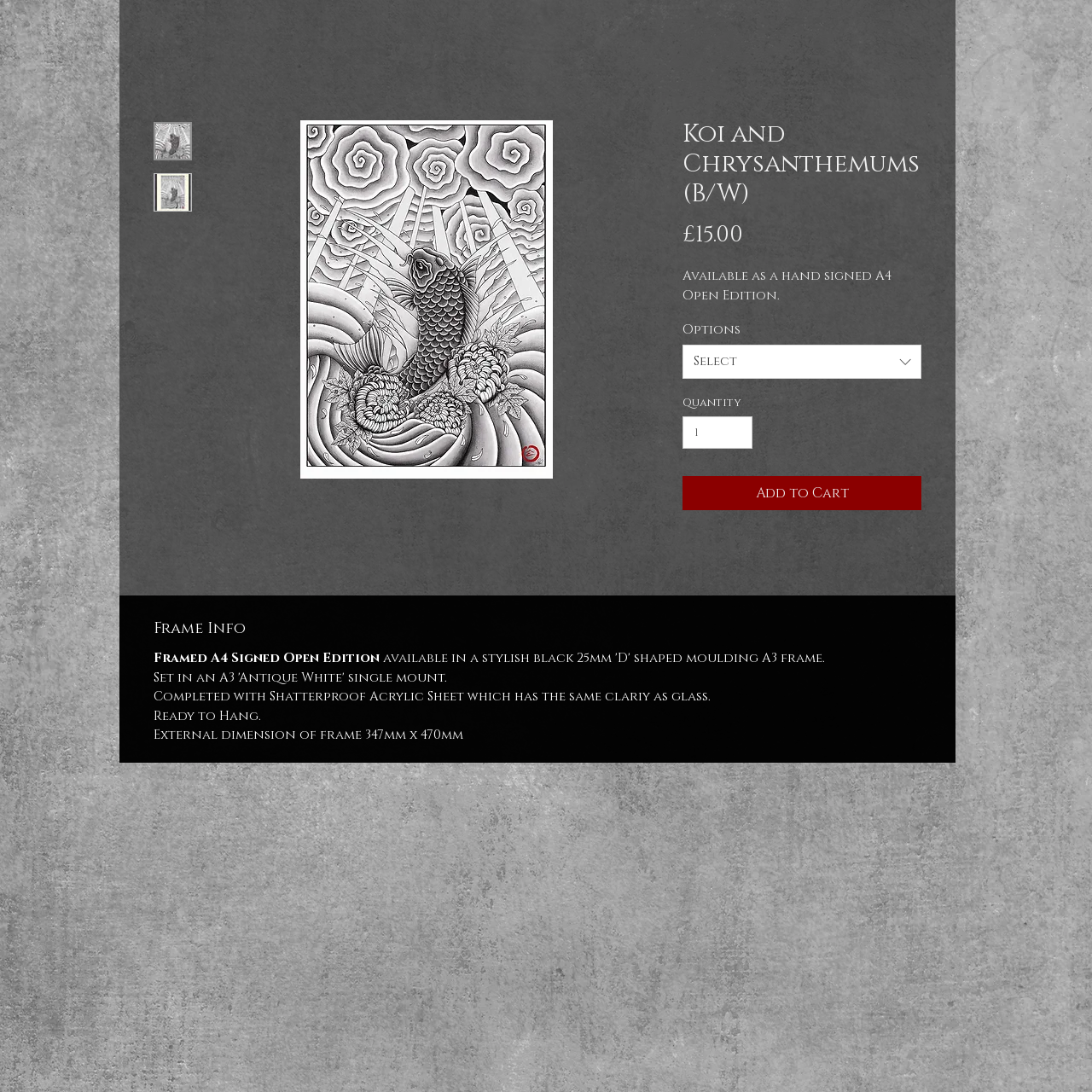Bounding box coordinates must be specified in the format (top-left x, top-left y, bottom-right x, bottom-right y). All values should be floating point numbers between 0 and 1. What are the bounding box coordinates of the UI element described as: alt="Thumbnail: Koi and Chrysanthemums (B/W)"

[0.141, 0.159, 0.176, 0.194]